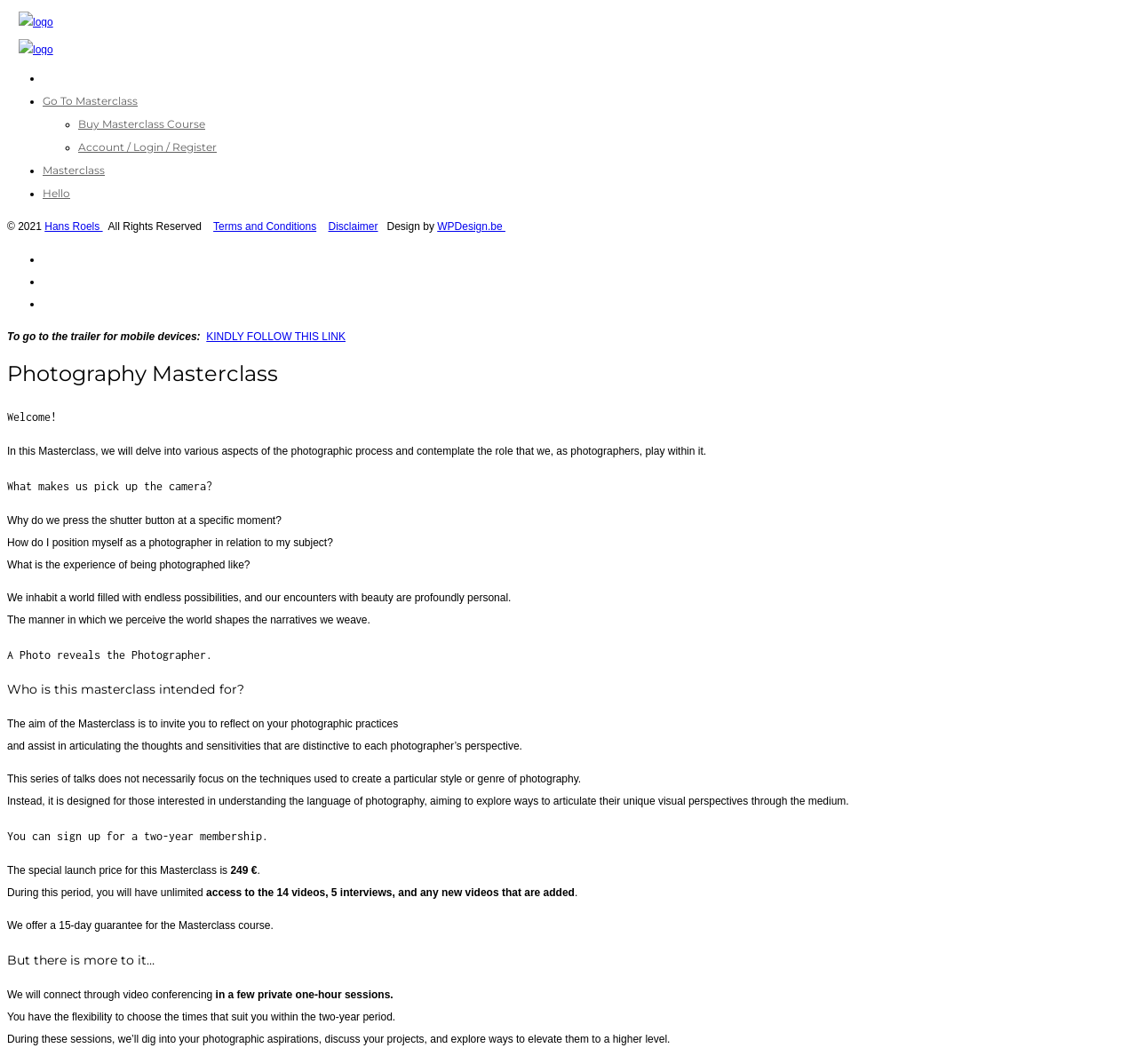Please specify the bounding box coordinates of the clickable region necessary for completing the following instruction: "Buy Masterclass Course". The coordinates must consist of four float numbers between 0 and 1, i.e., [left, top, right, bottom].

[0.069, 0.11, 0.18, 0.123]